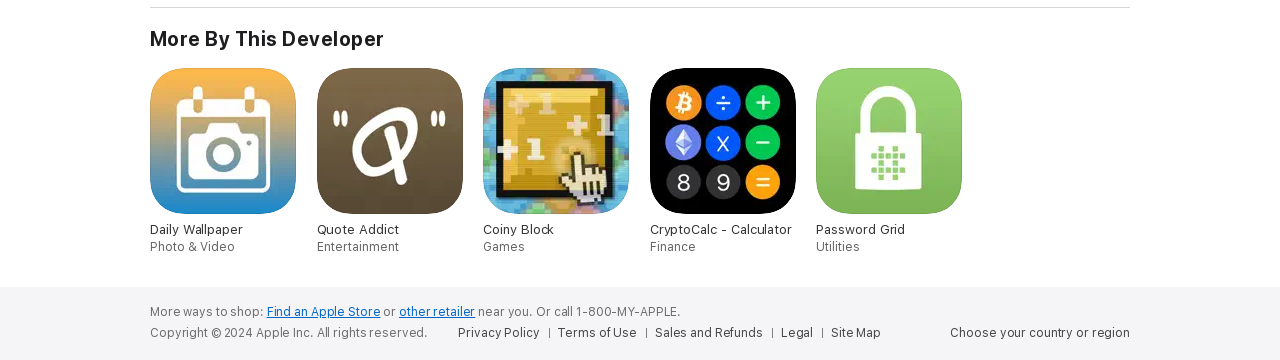Please give a short response to the question using one word or a phrase:
What is the copyright year of Apple Inc.?

2024